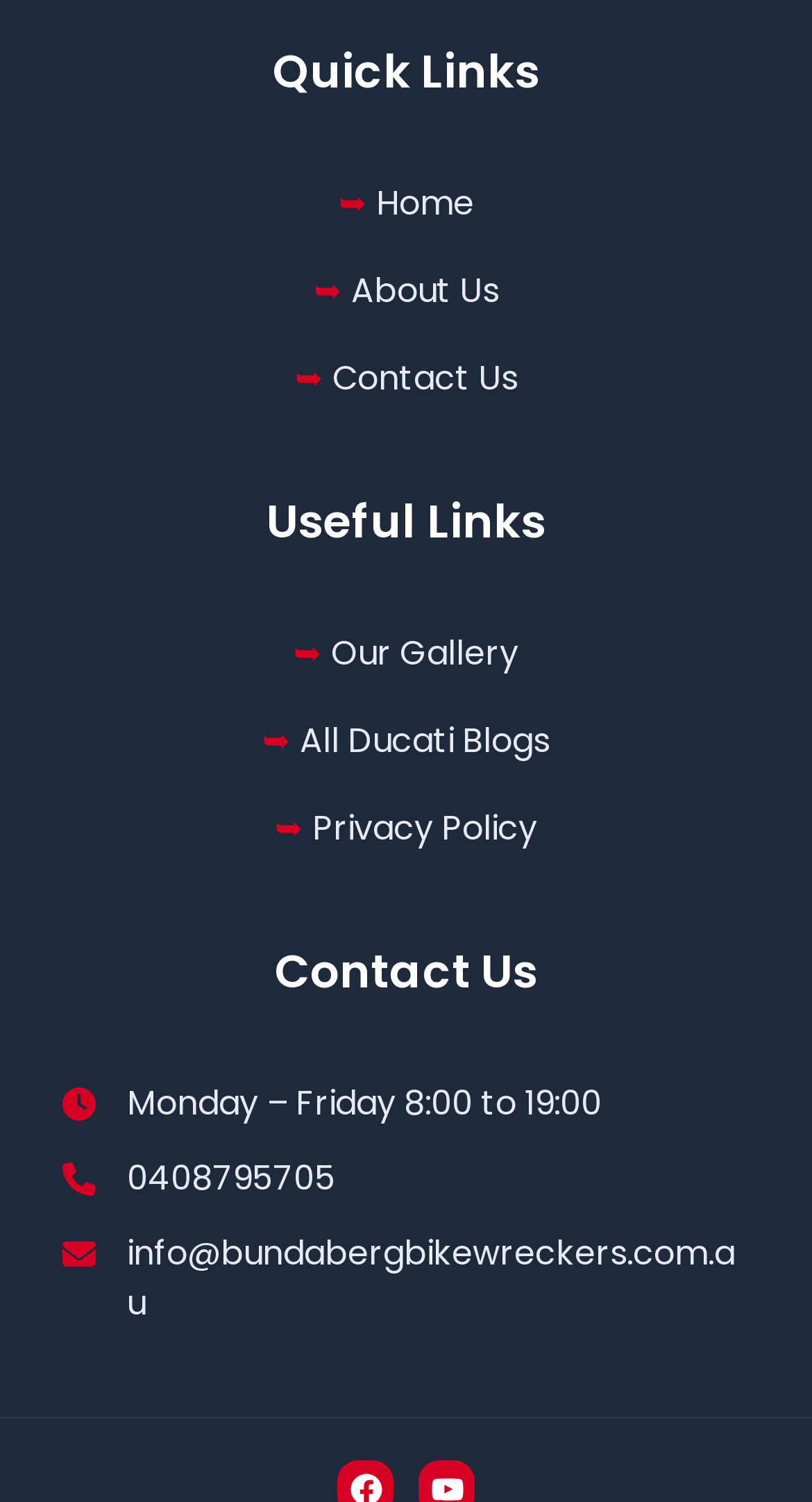Analyze the image and answer the question with as much detail as possible: 
What is the phone number to contact?

The phone number to contact is '0408795705' because it is displayed next to an image of a phone, indicating it is a contact method, and it is located in the 'Contact Us' section at the bottom of the webpage.